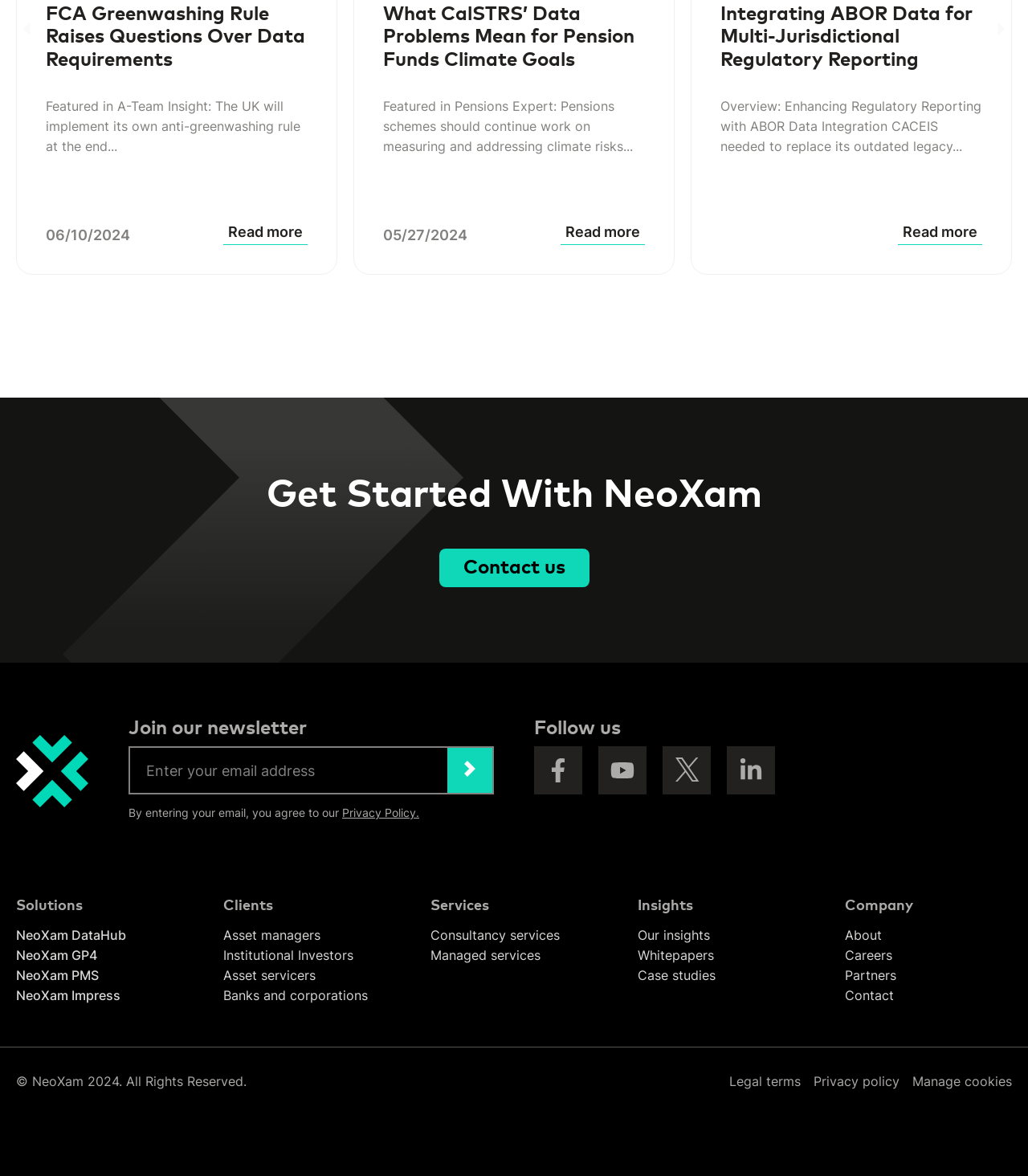Select the bounding box coordinates of the element I need to click to carry out the following instruction: "Follow us on Facebook".

[0.52, 0.635, 0.566, 0.676]